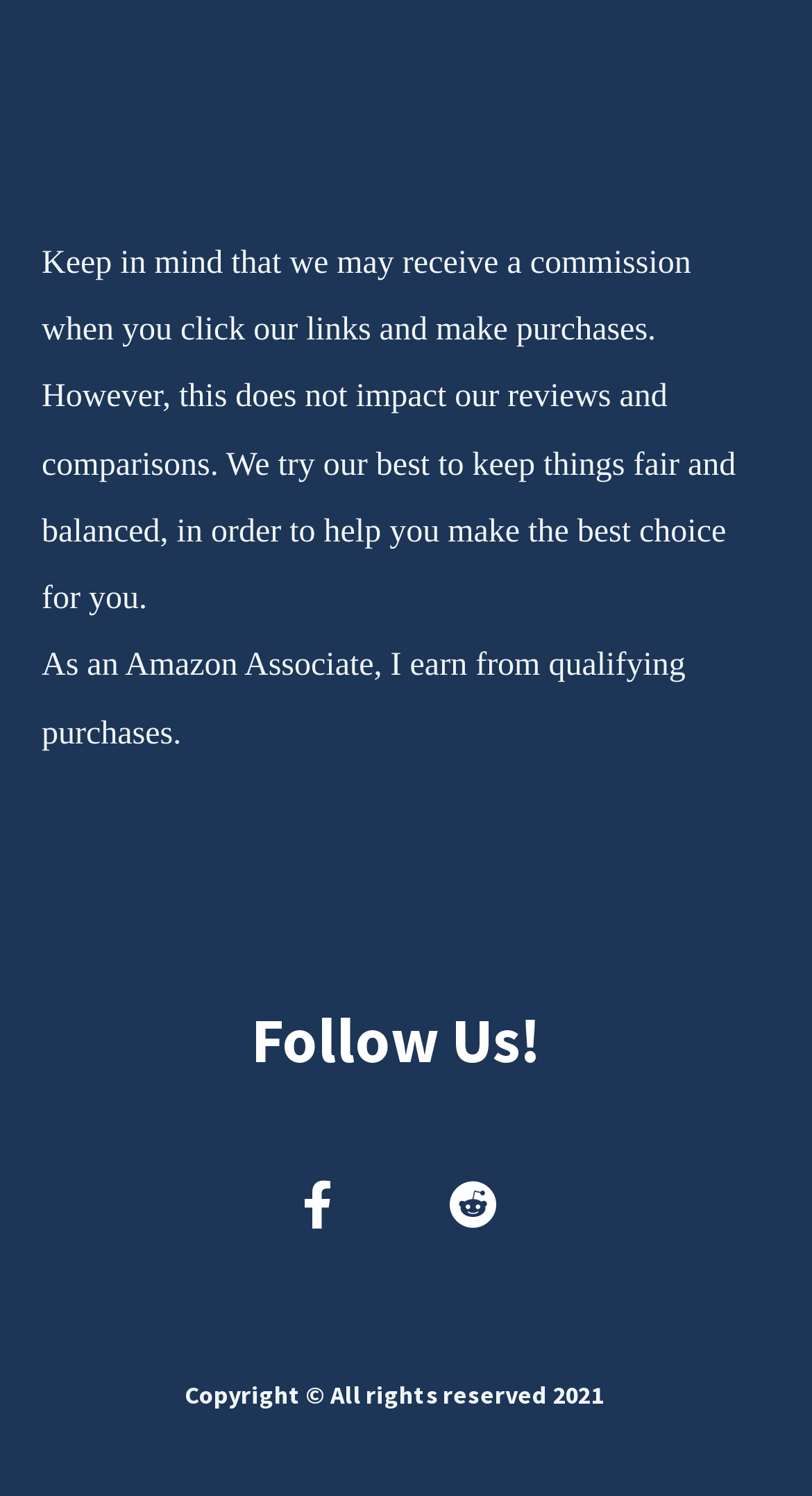What is the purpose of the 'As an Amazon Associate' statement?
Answer the question with a thorough and detailed explanation.

The statement 'As an Amazon Associate, I earn from qualifying purchases' is a disclosure that the website is affiliated with Amazon and earns commissions from qualifying purchases. This statement is intended to provide transparency to users about the website's affiliation with Amazon.